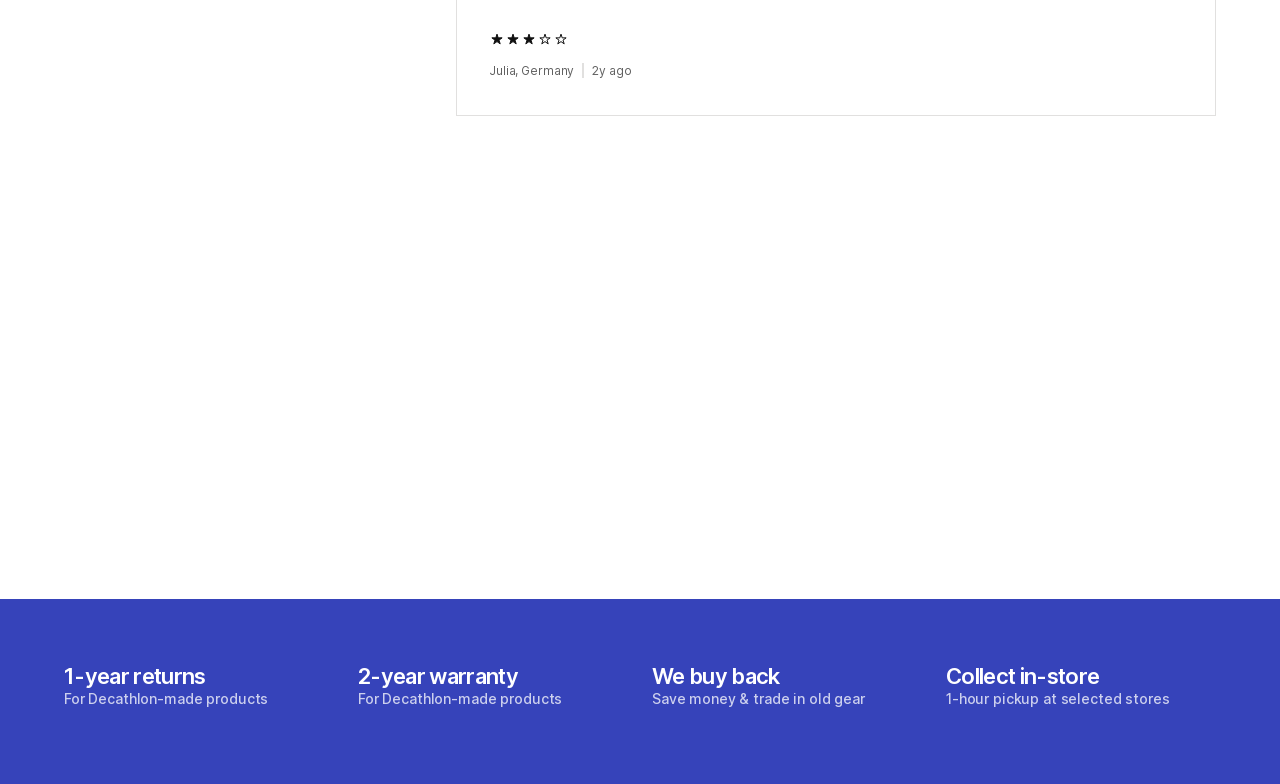Answer the question using only a single word or phrase: 
Where is the user from?

Germany